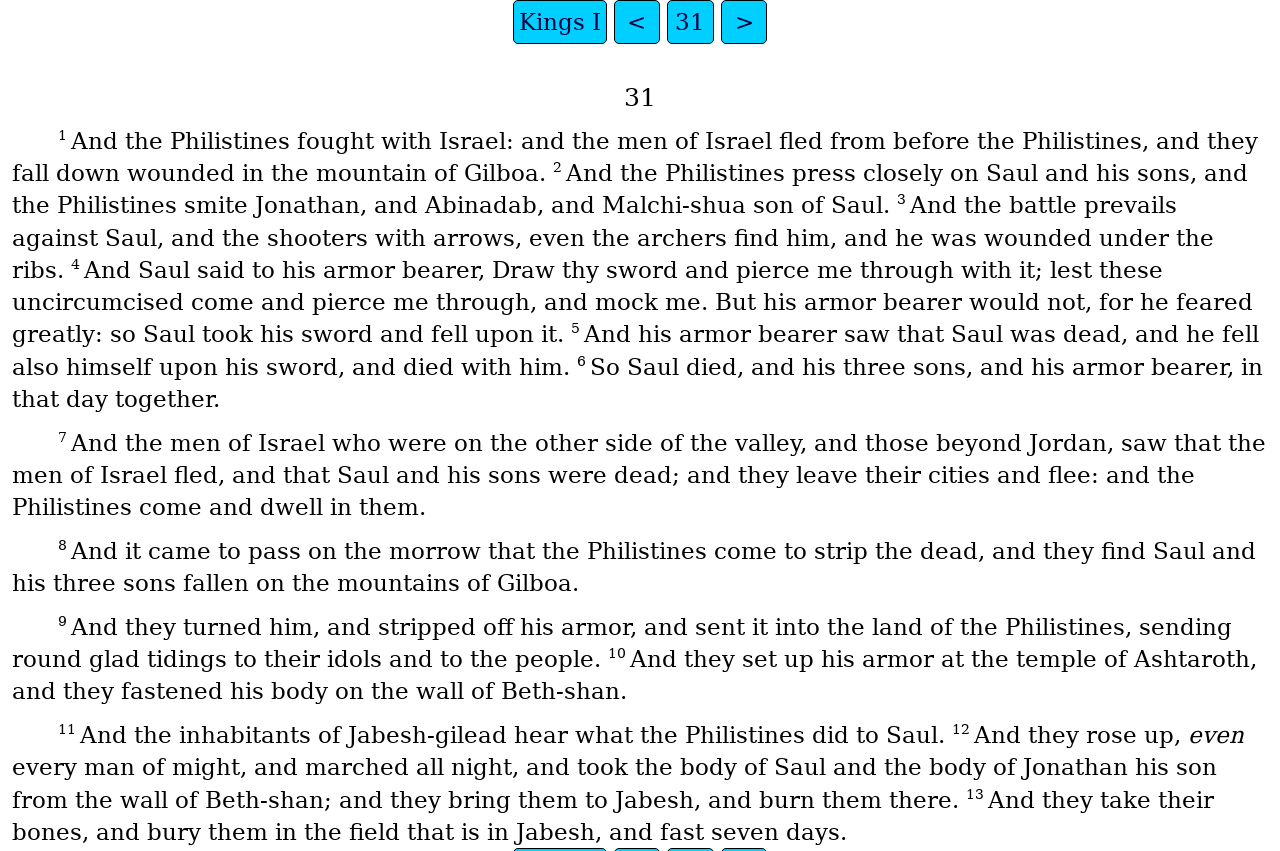How many sons of Saul died?
Please craft a detailed and exhaustive response to the question.

I read the webpage and found that Saul's three sons died, as mentioned in verse 6: 'So Saul died, and his three sons, and his armor bearer, in that day together.'